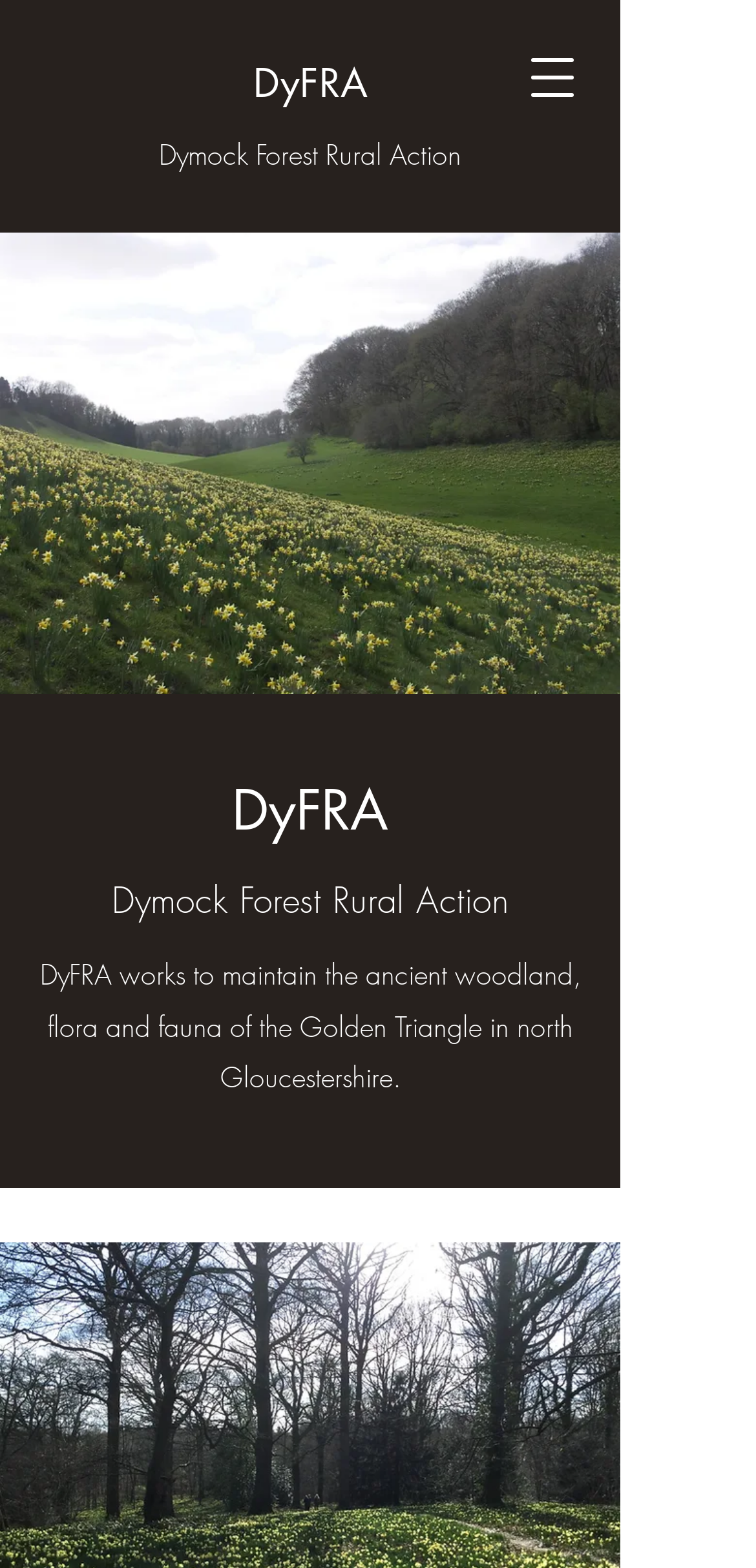What is the name of the organization?
Provide a concise answer using a single word or phrase based on the image.

DyFRA